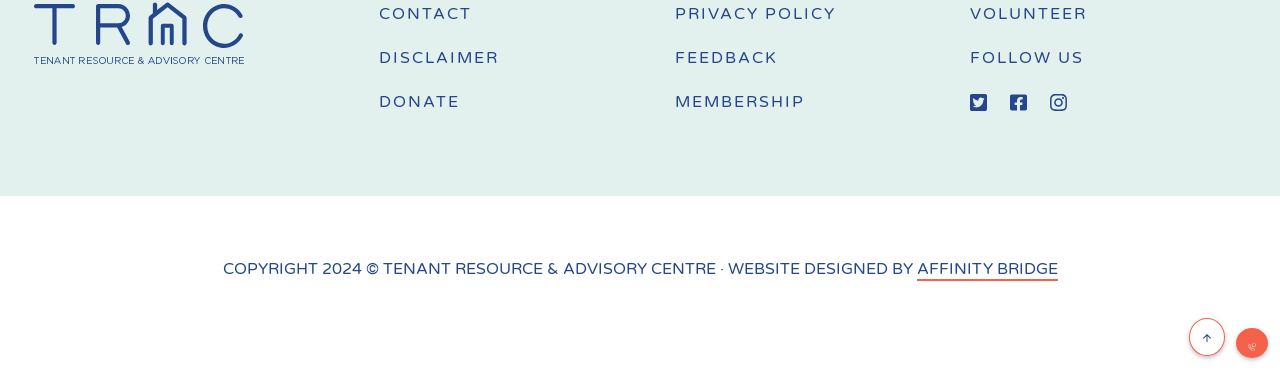Indicate the bounding box coordinates of the clickable region to achieve the following instruction: "click FEEDBACK."

[0.527, 0.122, 0.742, 0.185]